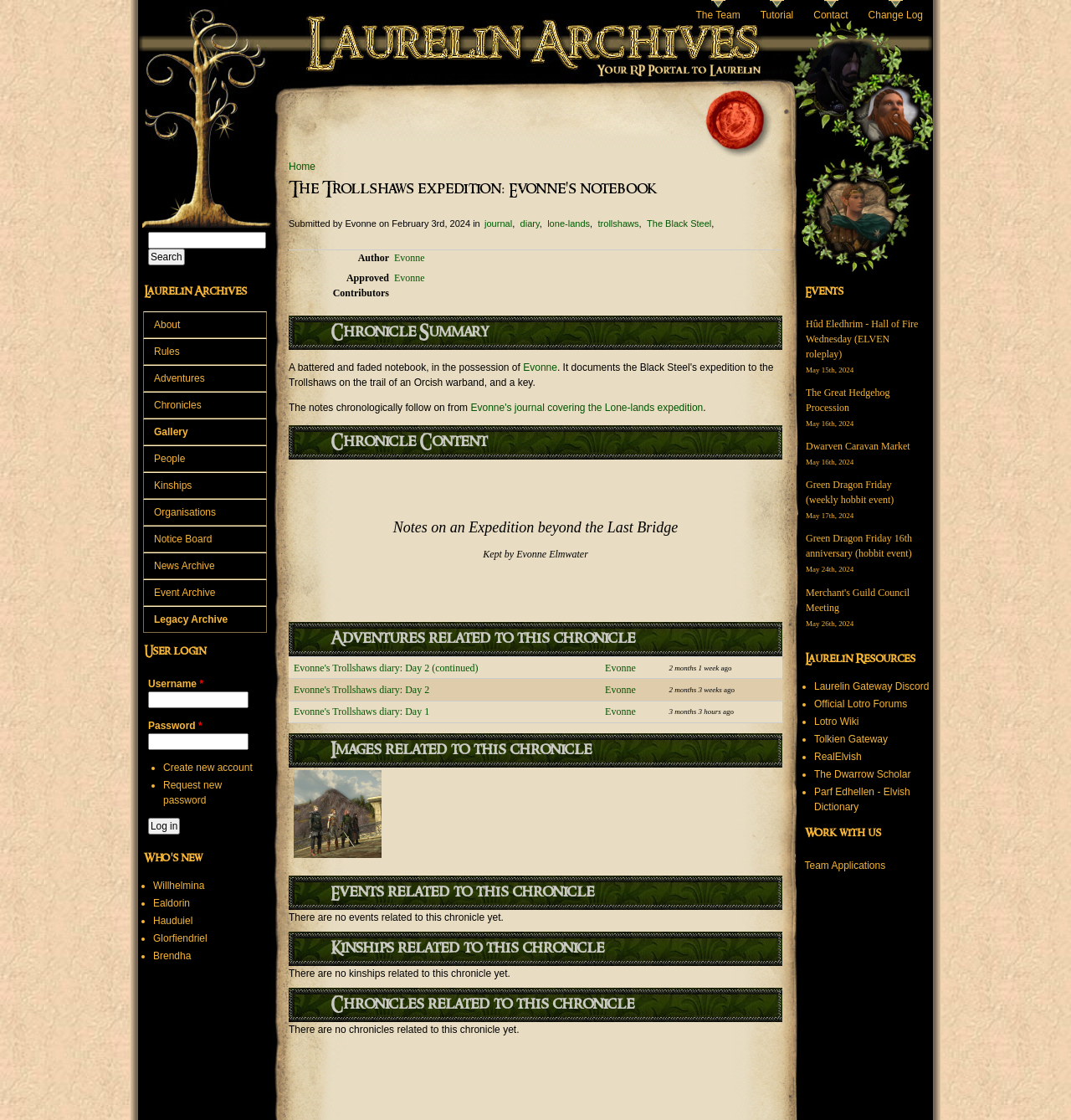Pinpoint the bounding box coordinates for the area that should be clicked to perform the following instruction: "Read Chronicle Summary".

[0.27, 0.282, 0.73, 0.313]